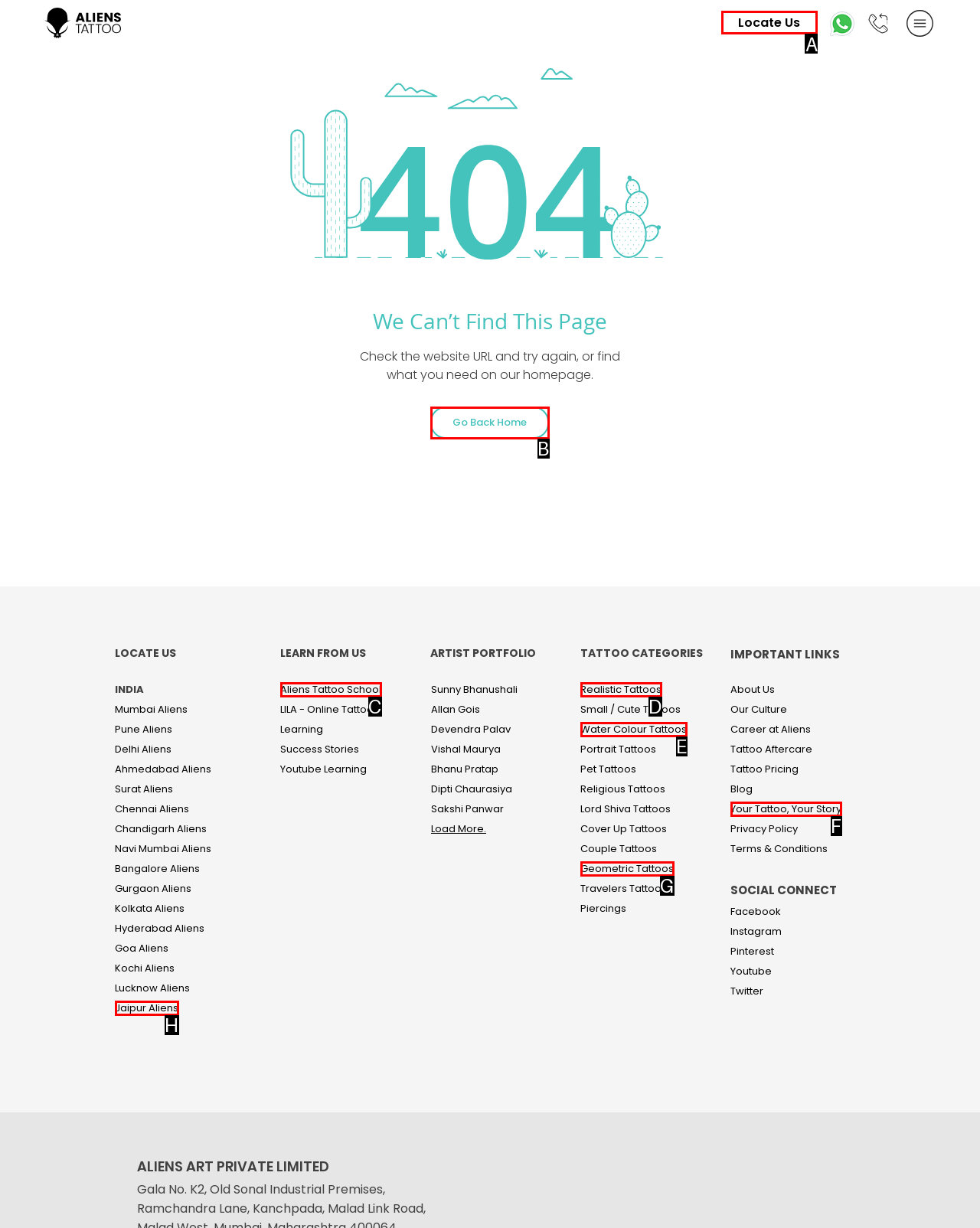Indicate the HTML element to be clicked to accomplish this task: Click Locate Us Respond using the letter of the correct option.

A